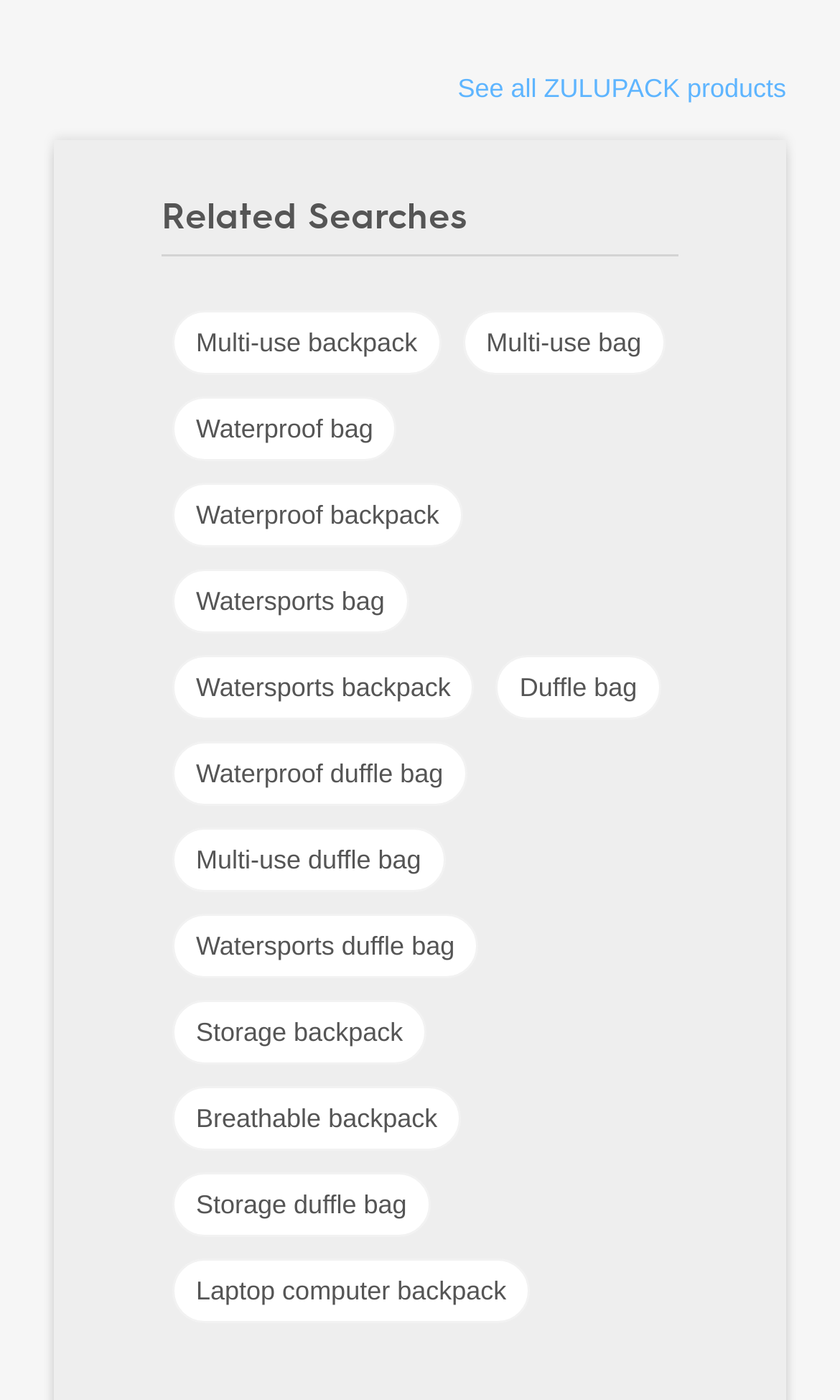What is the category of the products listed?
Please ensure your answer to the question is detailed and covers all necessary aspects.

The category of the products listed is bags and backpacks because all the link elements under the 'Related Searches' static text element are related to bags and backpacks, such as 'Multi-use backpack', 'Waterproof bag', 'Duffle bag', and 'Laptop computer backpack'.